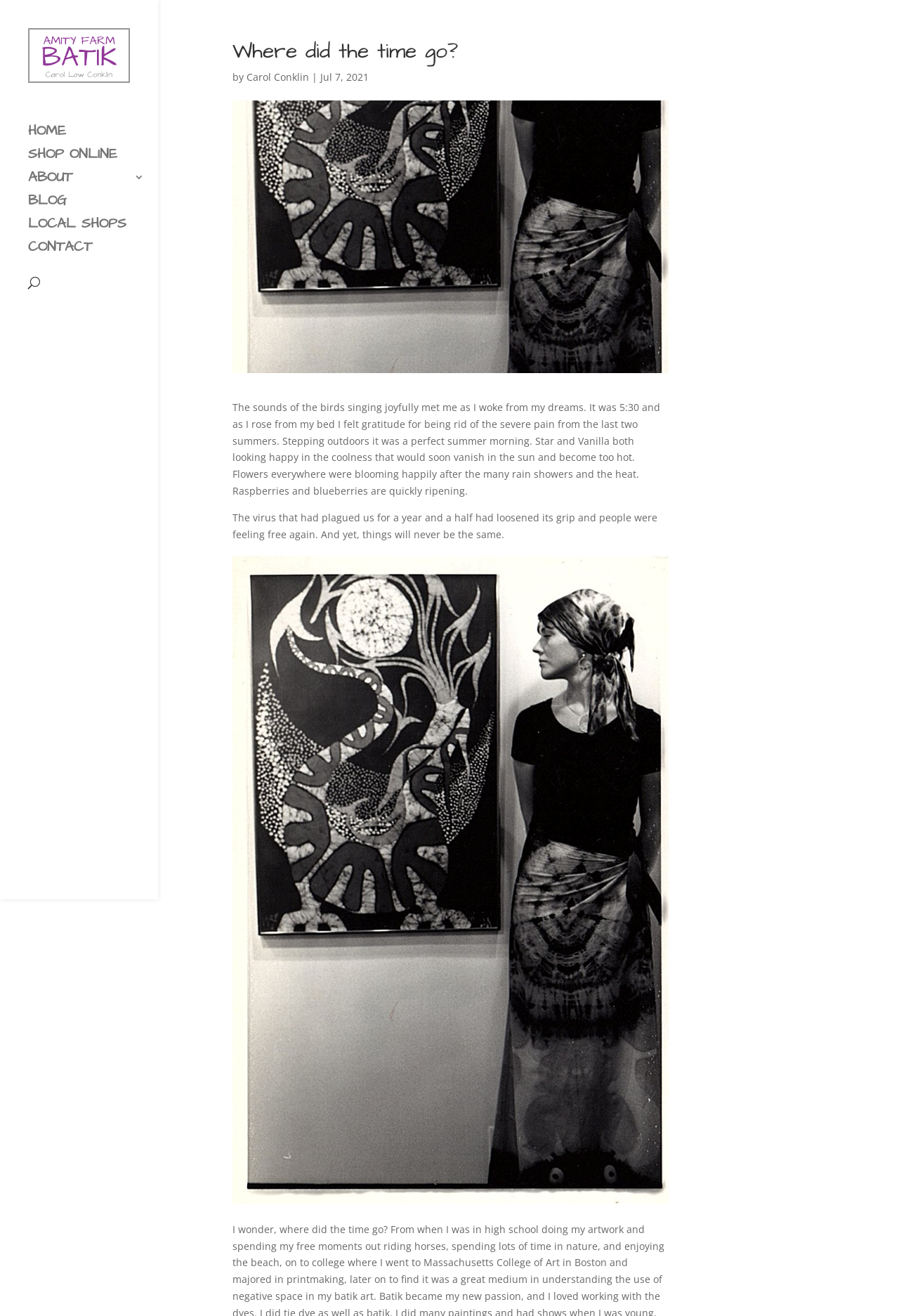Identify the bounding box coordinates of the area you need to click to perform the following instruction: "View Annual Reports".

None